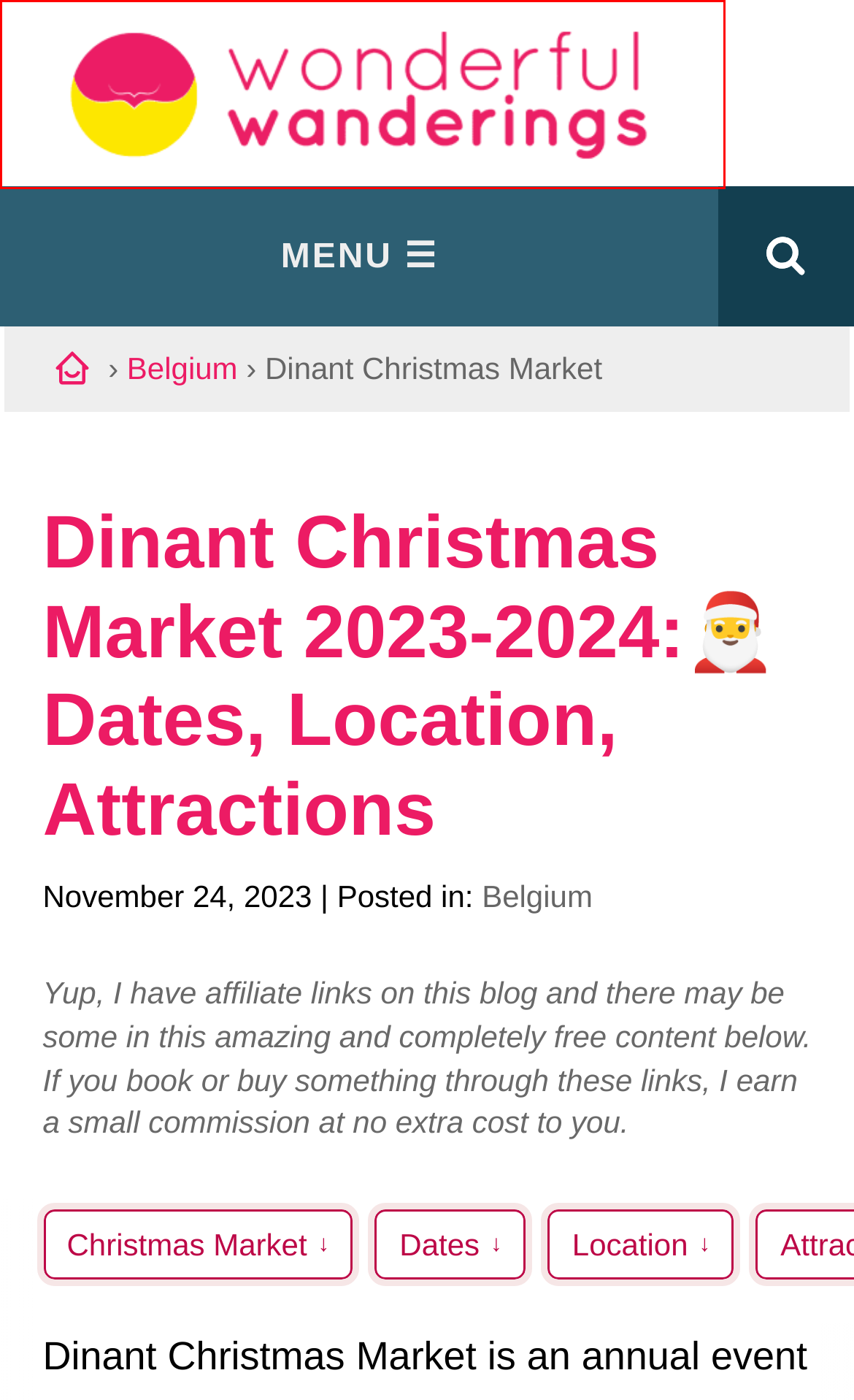You have been given a screenshot of a webpage, where a red bounding box surrounds a UI element. Identify the best matching webpage description for the page that loads after the element in the bounding box is clicked. Options include:
A. Louvain-la-Neuve Christmas Market 2023-2024: 🎅 Dates, Location, Attractions
B. Bruges Christmas Market 2023-2024: 🎅 Dates, Location, Attractions
C. Belgium Travel Guide: Everything you need to plan your trip
D. Belgium - Wonderful Wanderings
E. Wonderful Wanderings - Travel Guides, Attractions and Tips
F. 21 Amazing things to do in Liege: Museums, History and Travel Guide
G. Leuven Christmas Market 2023-2024: 🎅 Dates, Location, Attractions
H. Wonderful Wanderings Disclosure and Disclaimer

E